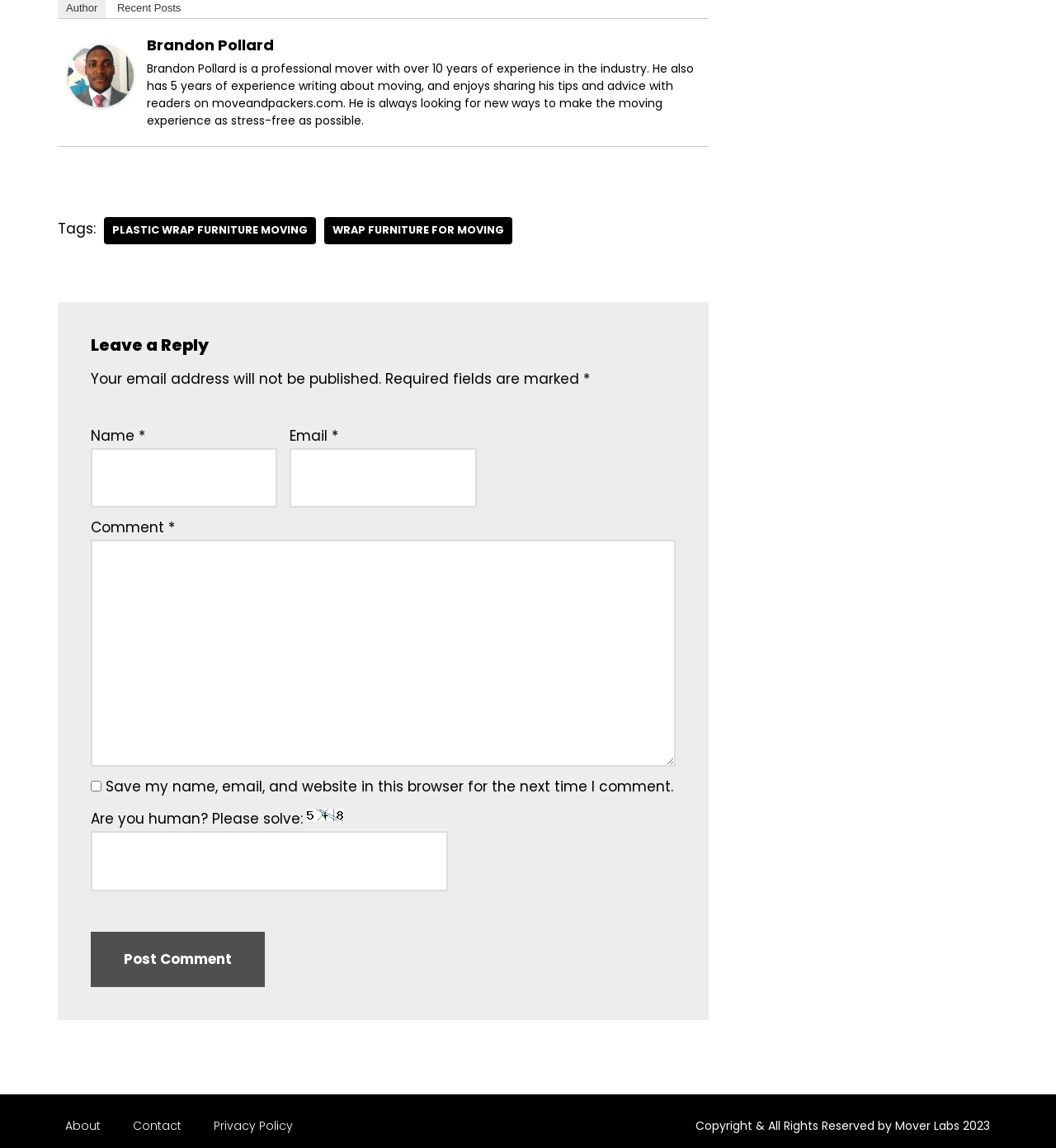Determine the bounding box coordinates for the clickable element required to fulfill the instruction: "Click the Post Comment button". Provide the coordinates as four float numbers between 0 and 1, i.e., [left, top, right, bottom].

[0.086, 0.812, 0.251, 0.86]